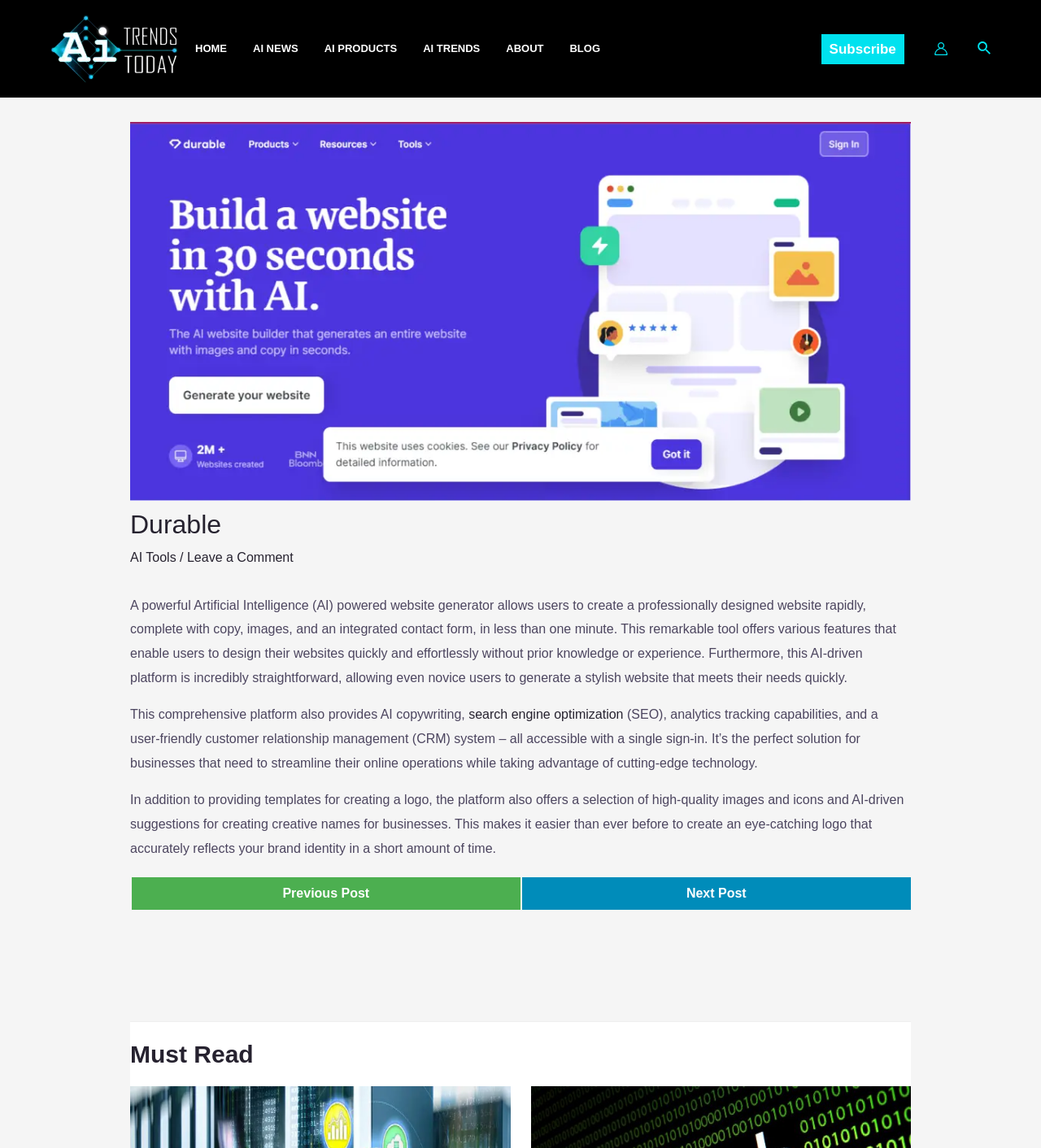Analyze the image and give a detailed response to the question:
What features does the AI-driven platform provide?

The AI-driven platform provides features such as search engine optimization (SEO), analytics tracking capabilities, and a user-friendly customer relationship management (CRM) system, as mentioned in the text 'This comprehensive platform also provides AI copywriting, search engine optimization (SEO), analytics tracking capabilities, and a user-friendly customer relationship management (CRM) system'.